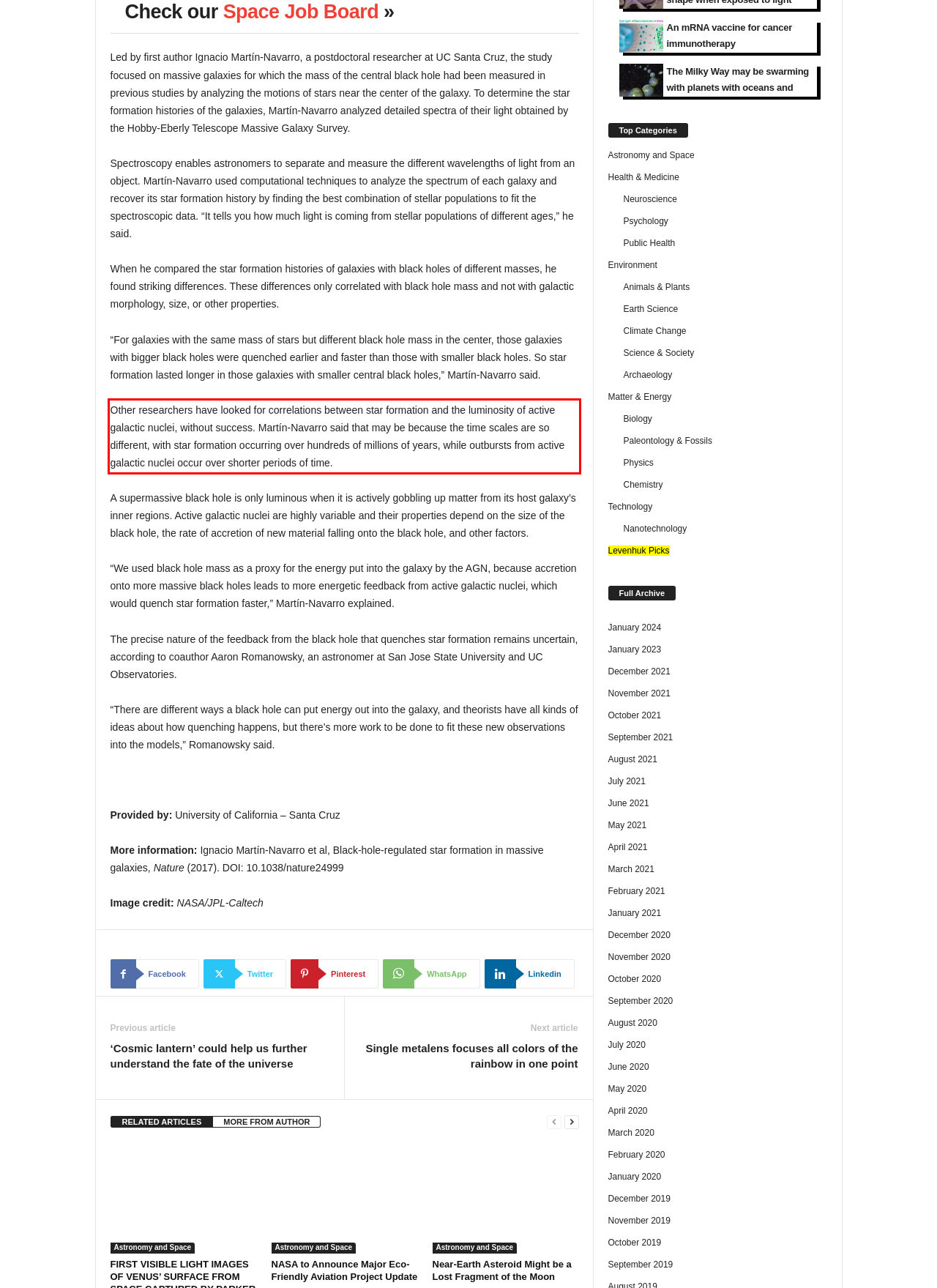You have a screenshot of a webpage with a red bounding box. Identify and extract the text content located inside the red bounding box.

Other researchers have looked for correlations between star formation and the luminosity of active galactic nuclei, without success. Martín-Navarro said that may be because the time scales are so different, with star formation occurring over hundreds of millions of years, while outbursts from active galactic nuclei occur over shorter periods of time.